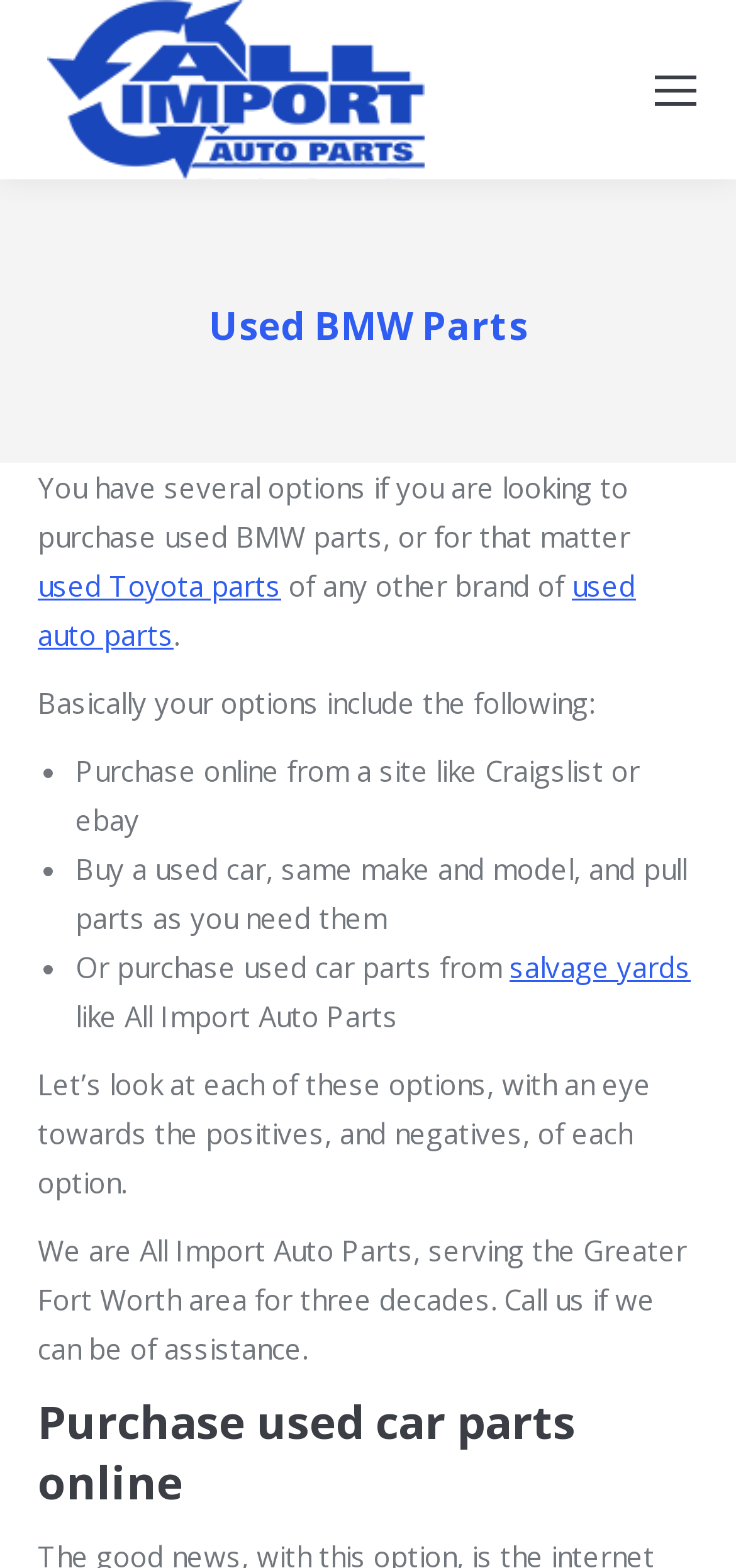Please find and generate the text of the main header of the webpage.

Used BMW Parts